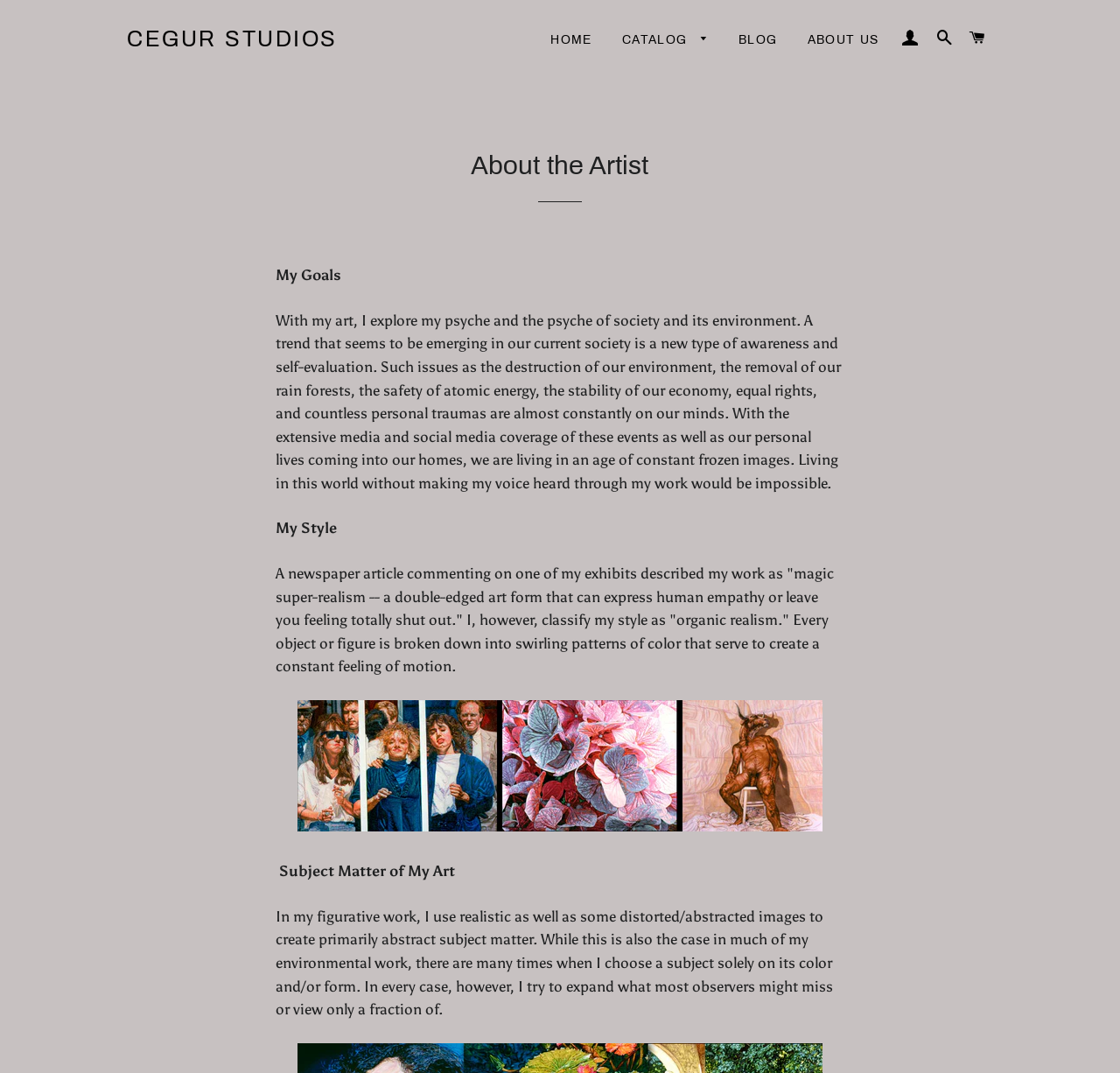Can you locate the main headline on this webpage and provide its text content?

About the Artist